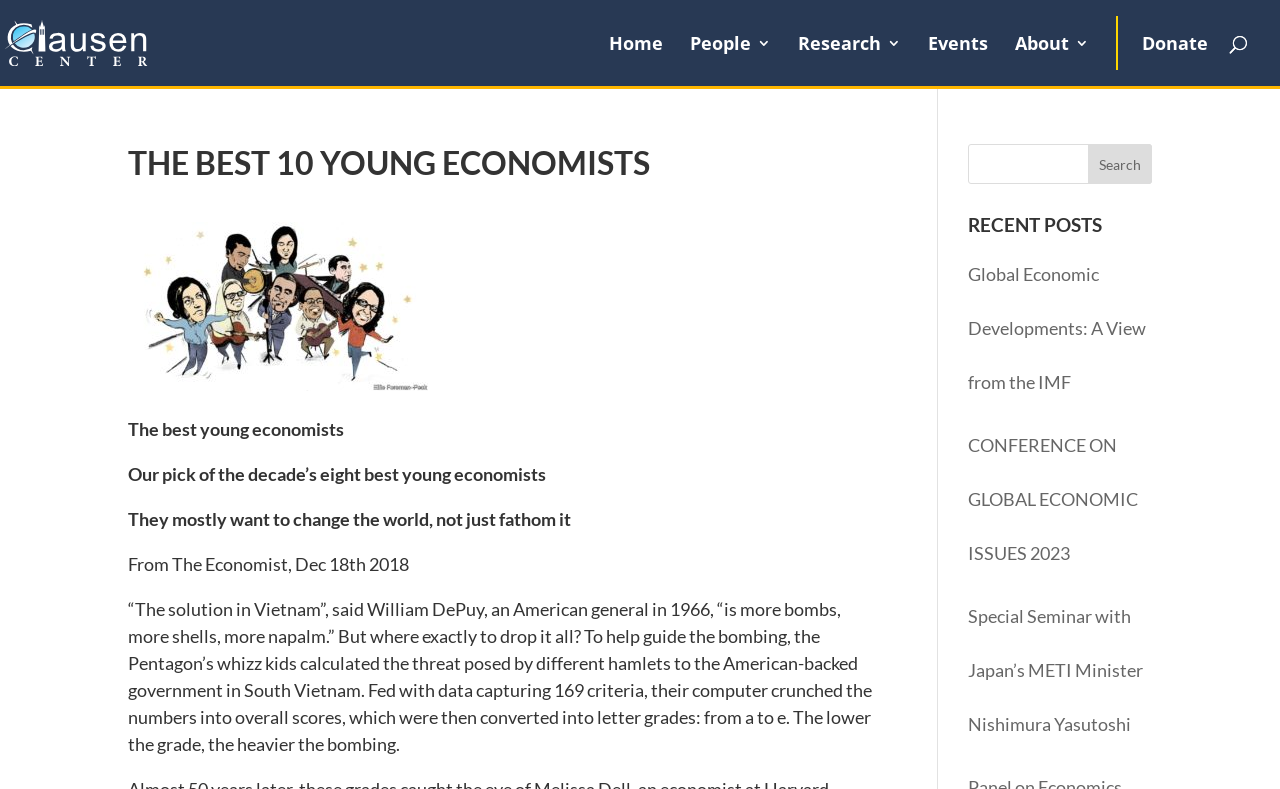How many recent posts are listed?
Based on the screenshot, provide your answer in one word or phrase.

3